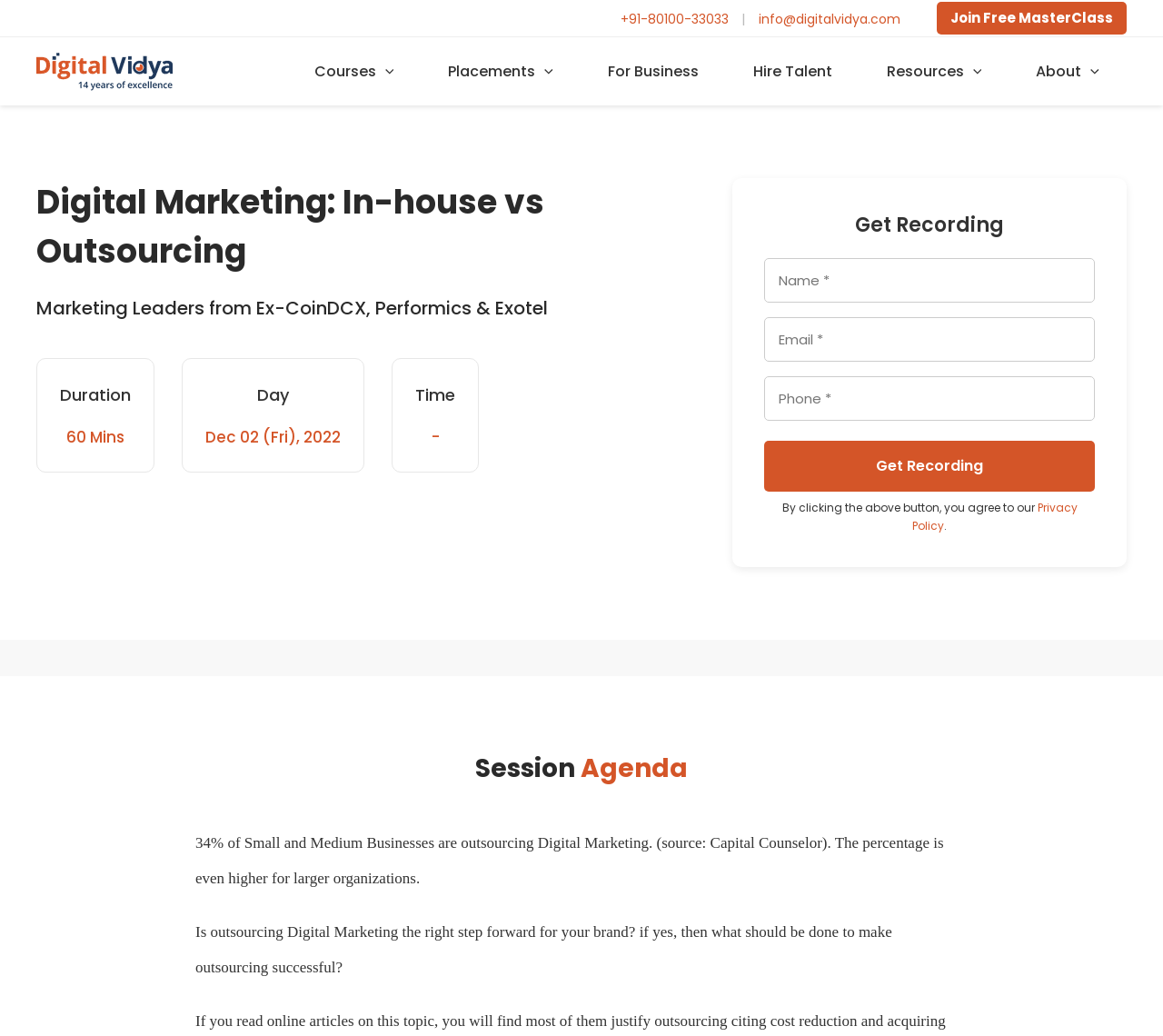Determine the bounding box coordinates of the clickable element to achieve the following action: 'Enter your name in the input field'. Provide the coordinates as four float values between 0 and 1, formatted as [left, top, right, bottom].

[0.657, 0.249, 0.941, 0.292]